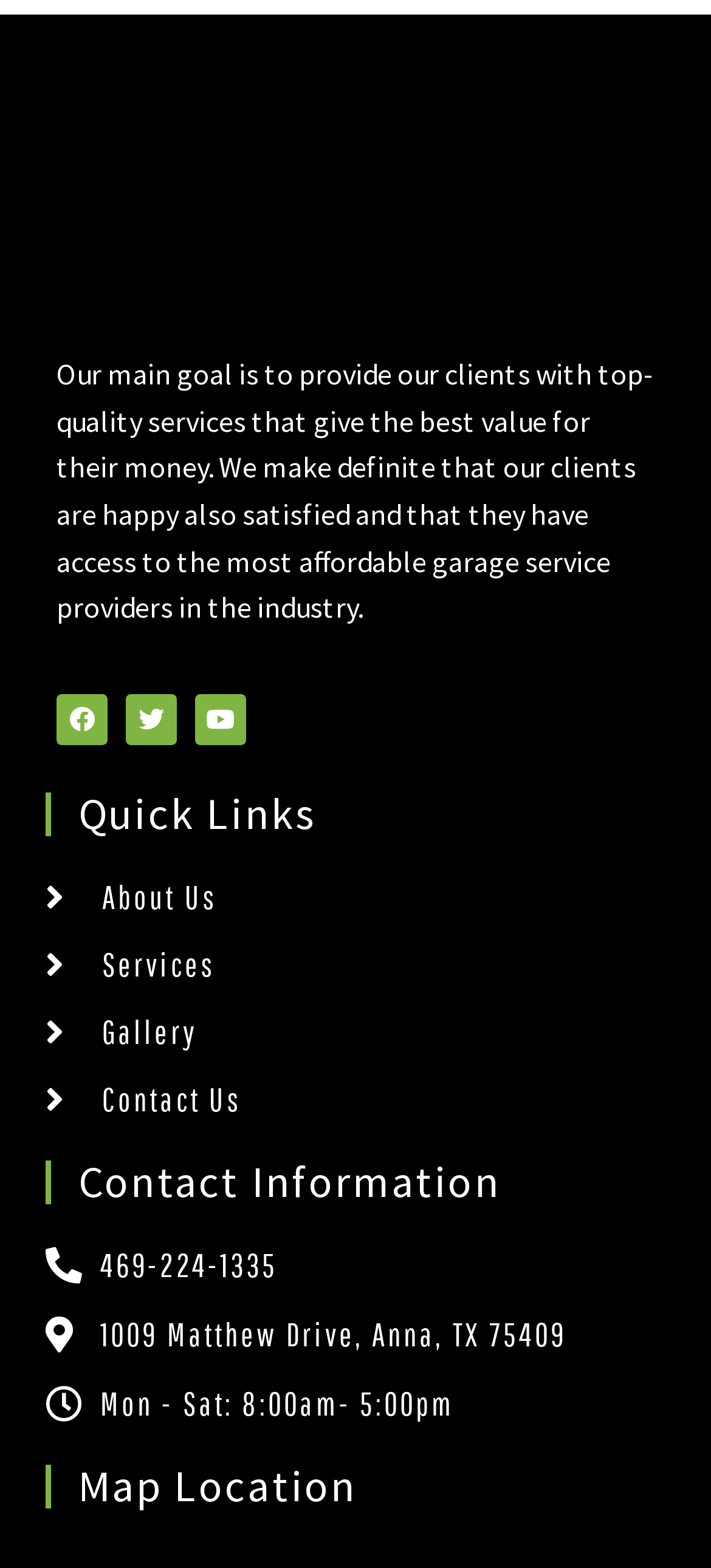What is the business hours of the company?
Provide a detailed and extensive answer to the question.

The business hours of the company are from Monday to Saturday, 8:00am to 5:00pm, as stated in the static text below the contact information section.